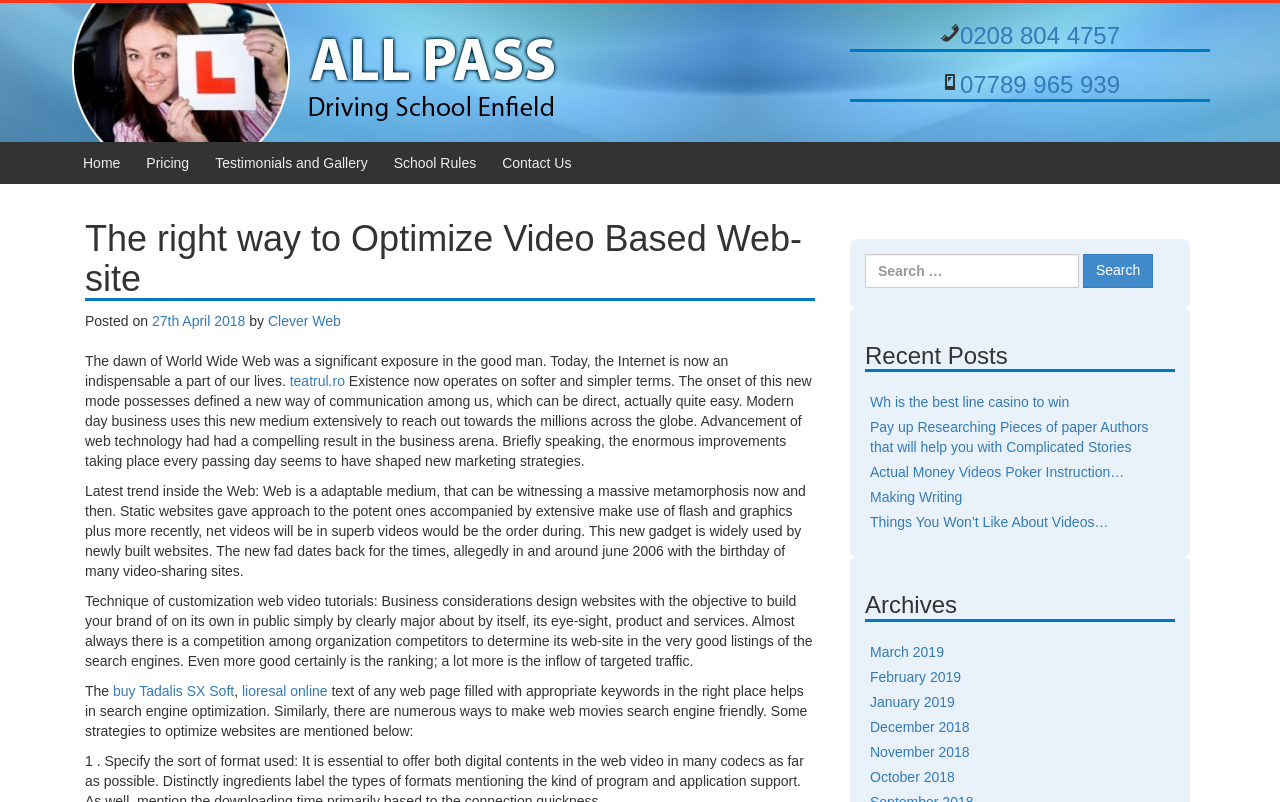Can you identify the bounding box coordinates of the clickable region needed to carry out this instruction: 'Search for something'? The coordinates should be four float numbers within the range of 0 to 1, stated as [left, top, right, bottom].

[0.676, 0.317, 0.918, 0.365]